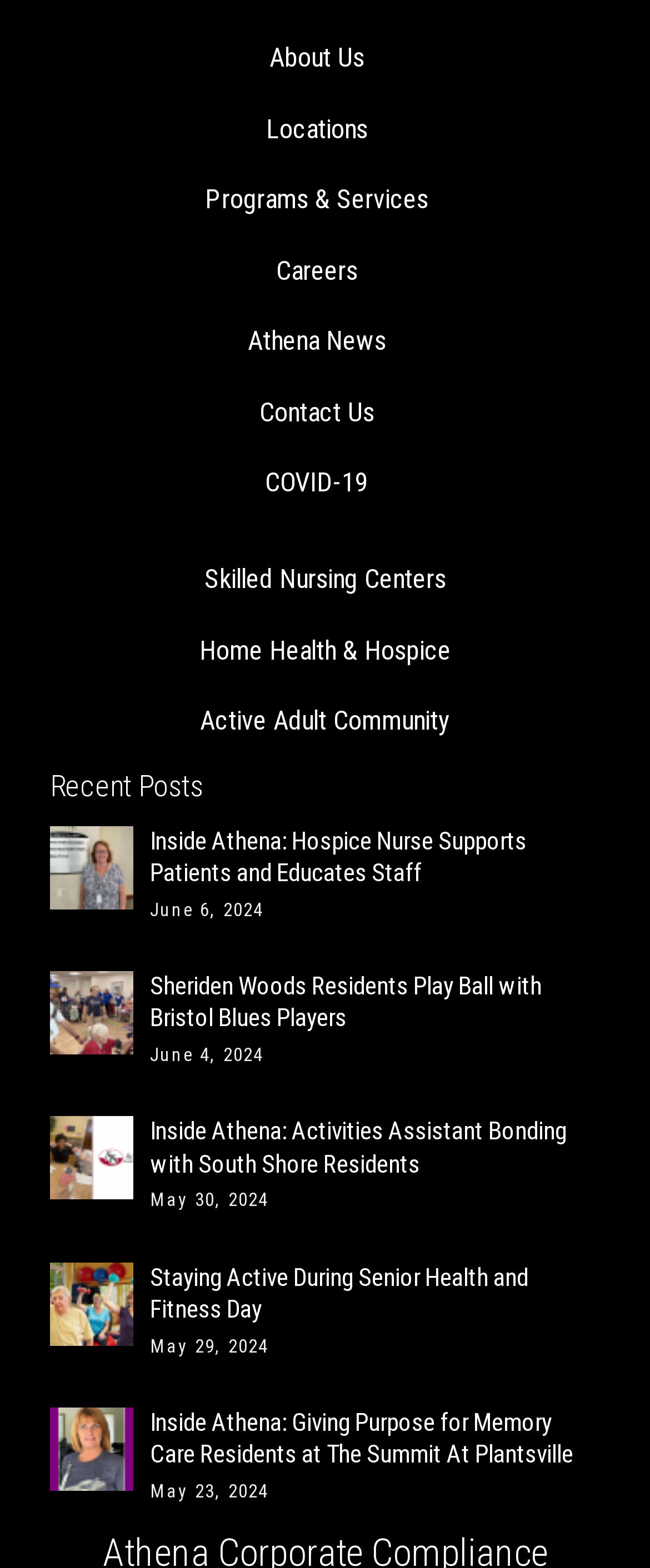Identify the bounding box coordinates of the clickable section necessary to follow the following instruction: "visit Skilled Nursing Centers page". The coordinates should be presented as four float numbers from 0 to 1, i.e., [left, top, right, bottom].

[0.314, 0.359, 0.686, 0.379]